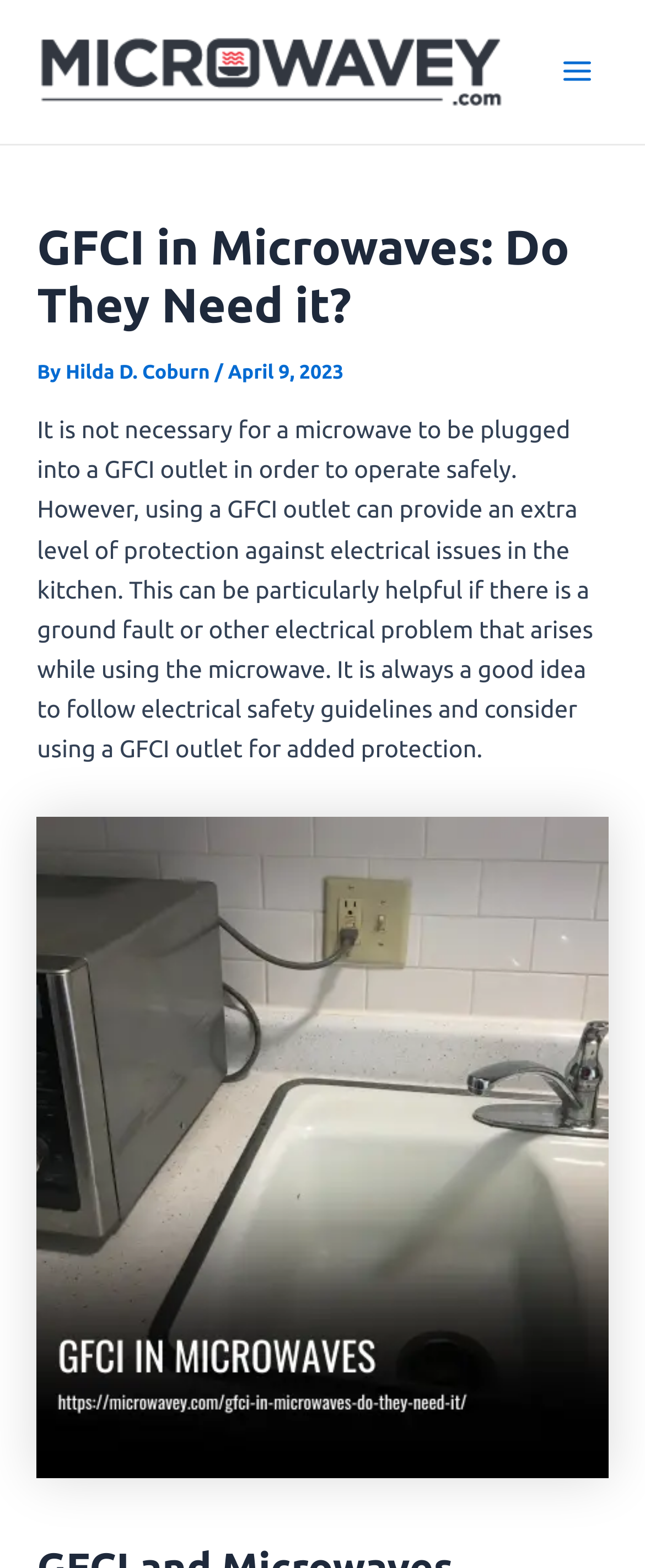Using the description: "alt="Microwavey"", identify the bounding box of the corresponding UI element in the screenshot.

[0.051, 0.035, 0.79, 0.053]